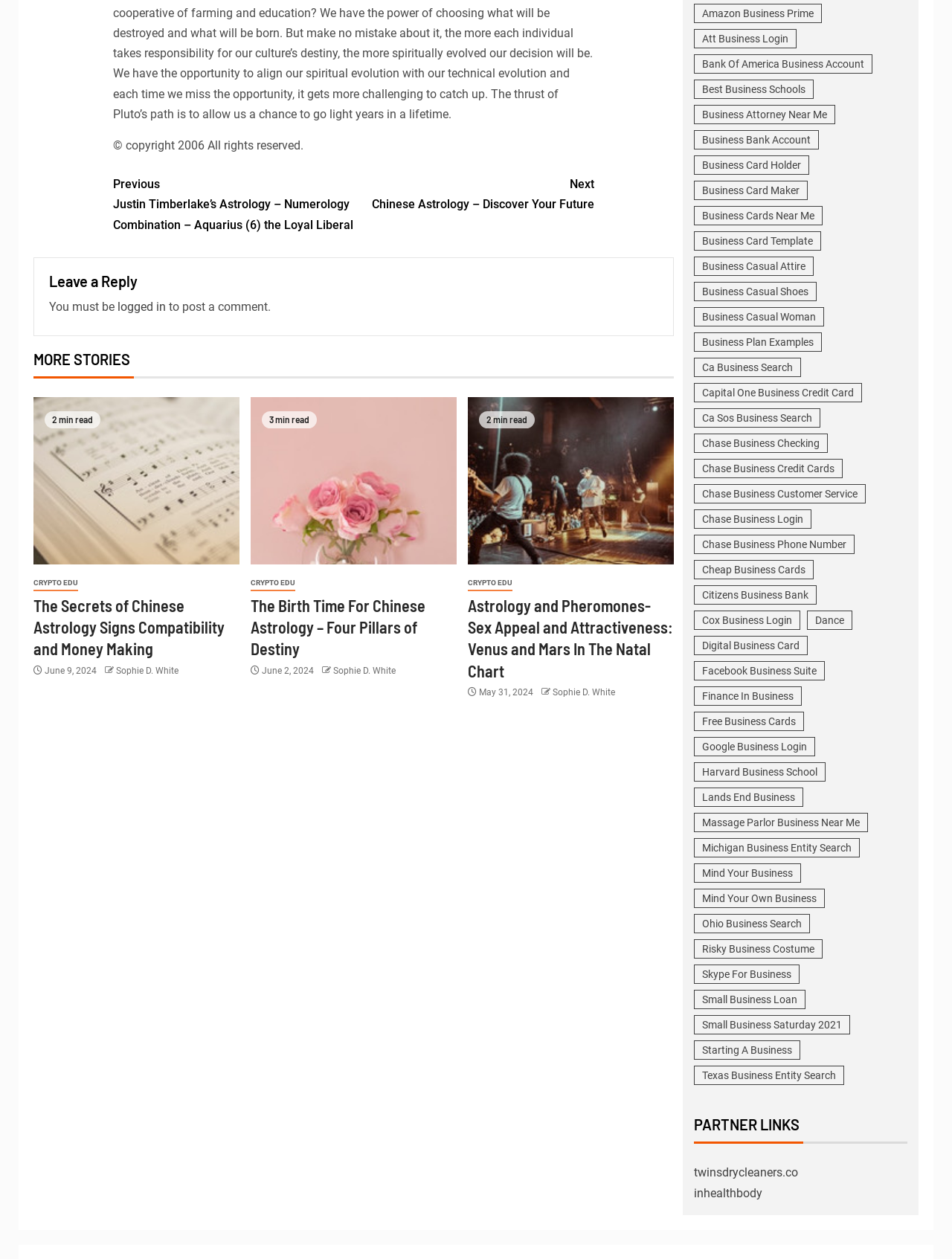Please provide a one-word or phrase answer to the question: 
What is the topic of the article?

Chinese Astrology